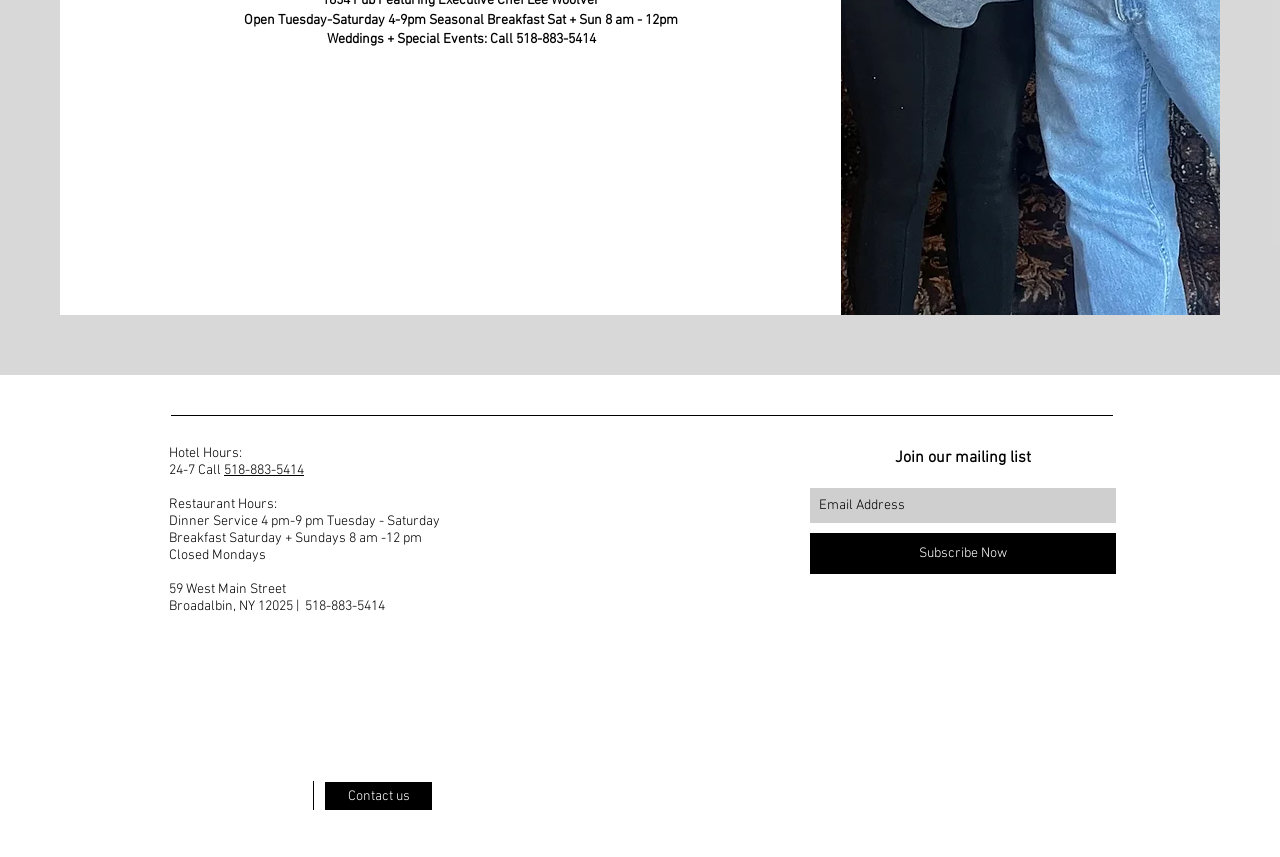Indicate the bounding box coordinates of the element that needs to be clicked to satisfy the following instruction: "Click the link to contact us". The coordinates should be four float numbers between 0 and 1, i.e., [left, top, right, bottom].

[0.254, 0.913, 0.338, 0.946]